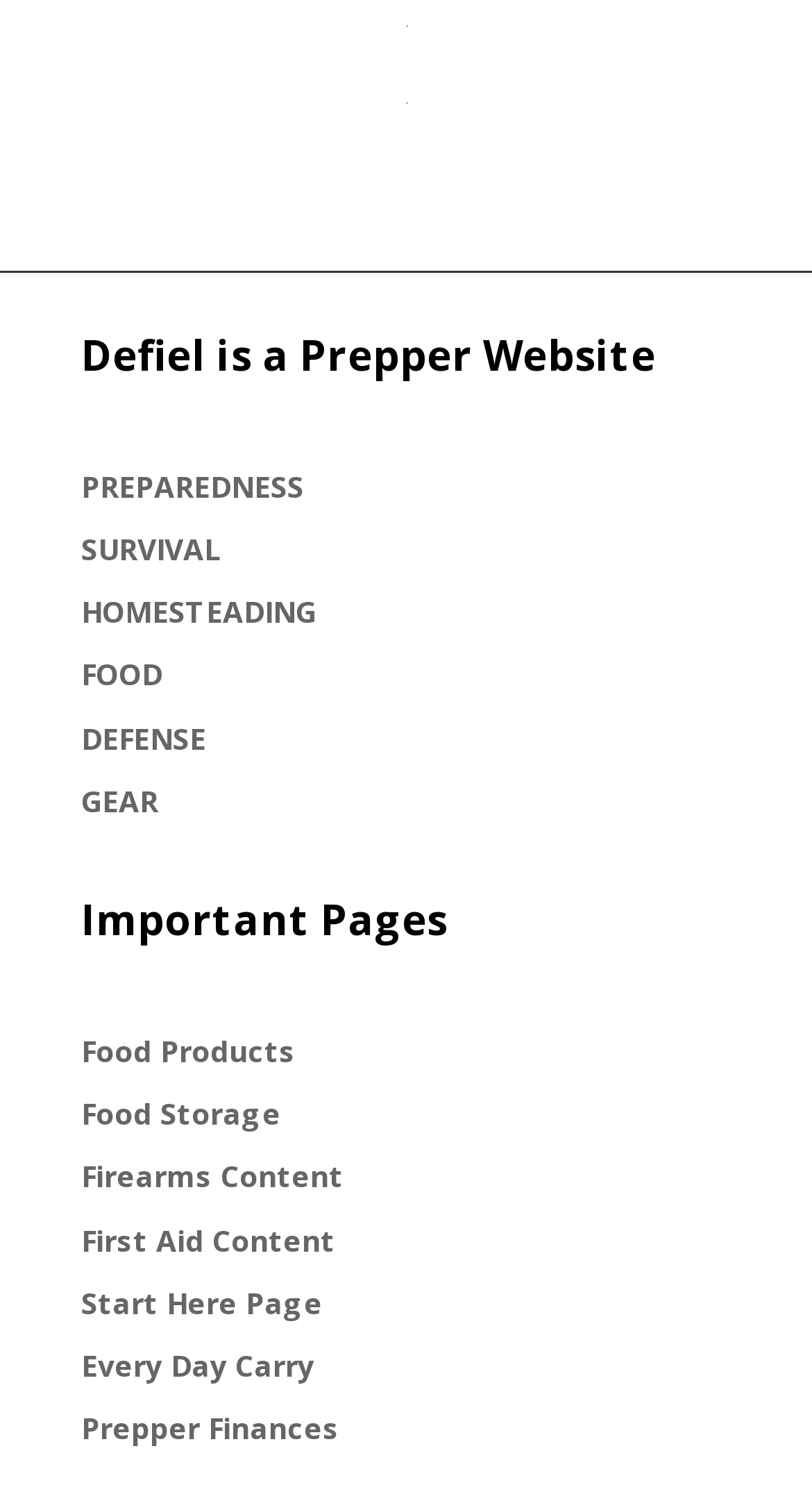Determine the coordinates of the bounding box that should be clicked to complete the instruction: "Go to PREPAREDNESS page". The coordinates should be represented by four float numbers between 0 and 1: [left, top, right, bottom].

[0.1, 0.314, 0.374, 0.341]